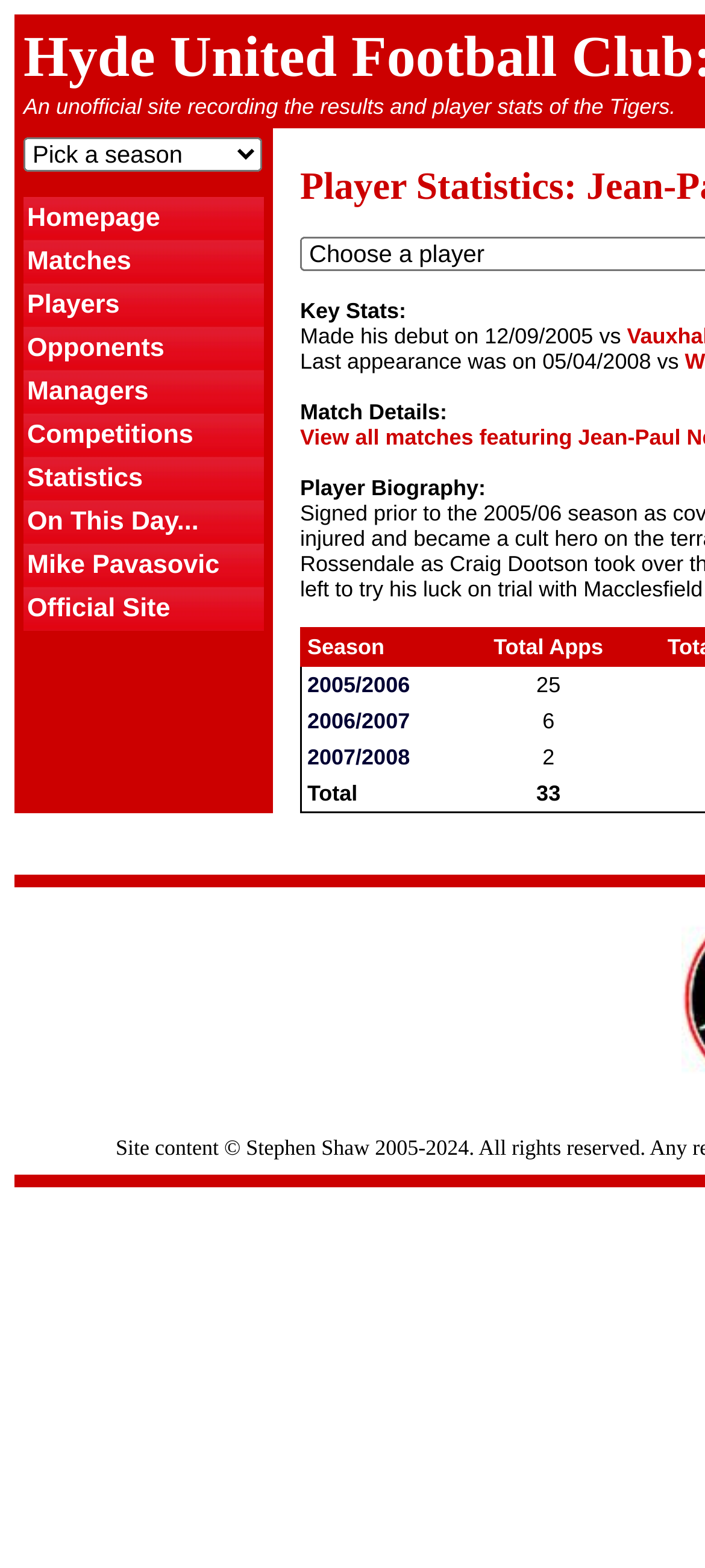What is the category of the 'Key Stats:' section?
From the image, respond using a single word or phrase.

Statistics